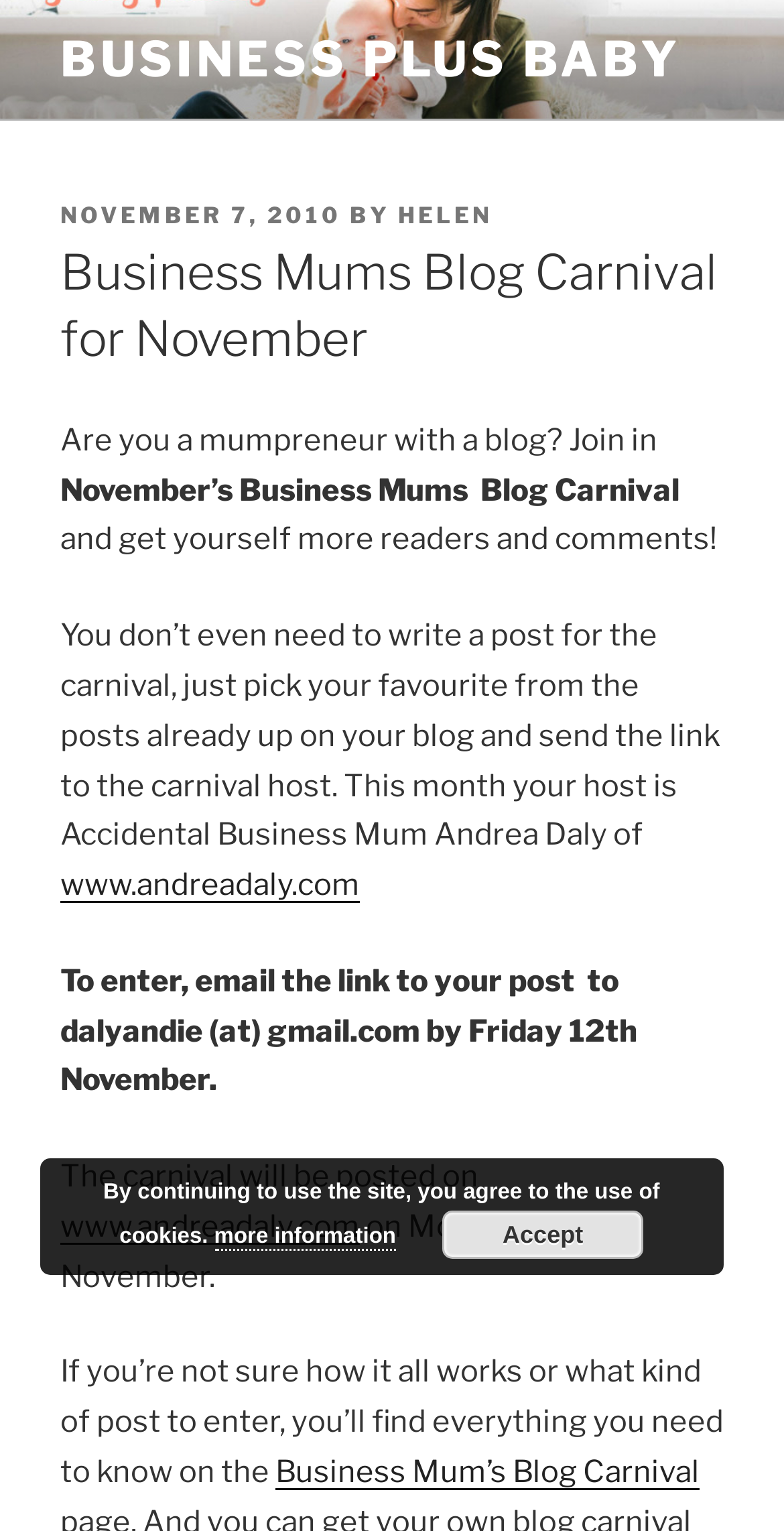Please give a succinct answer to the question in one word or phrase:
What is the deadline to enter the blog carnival?

Friday 12th November